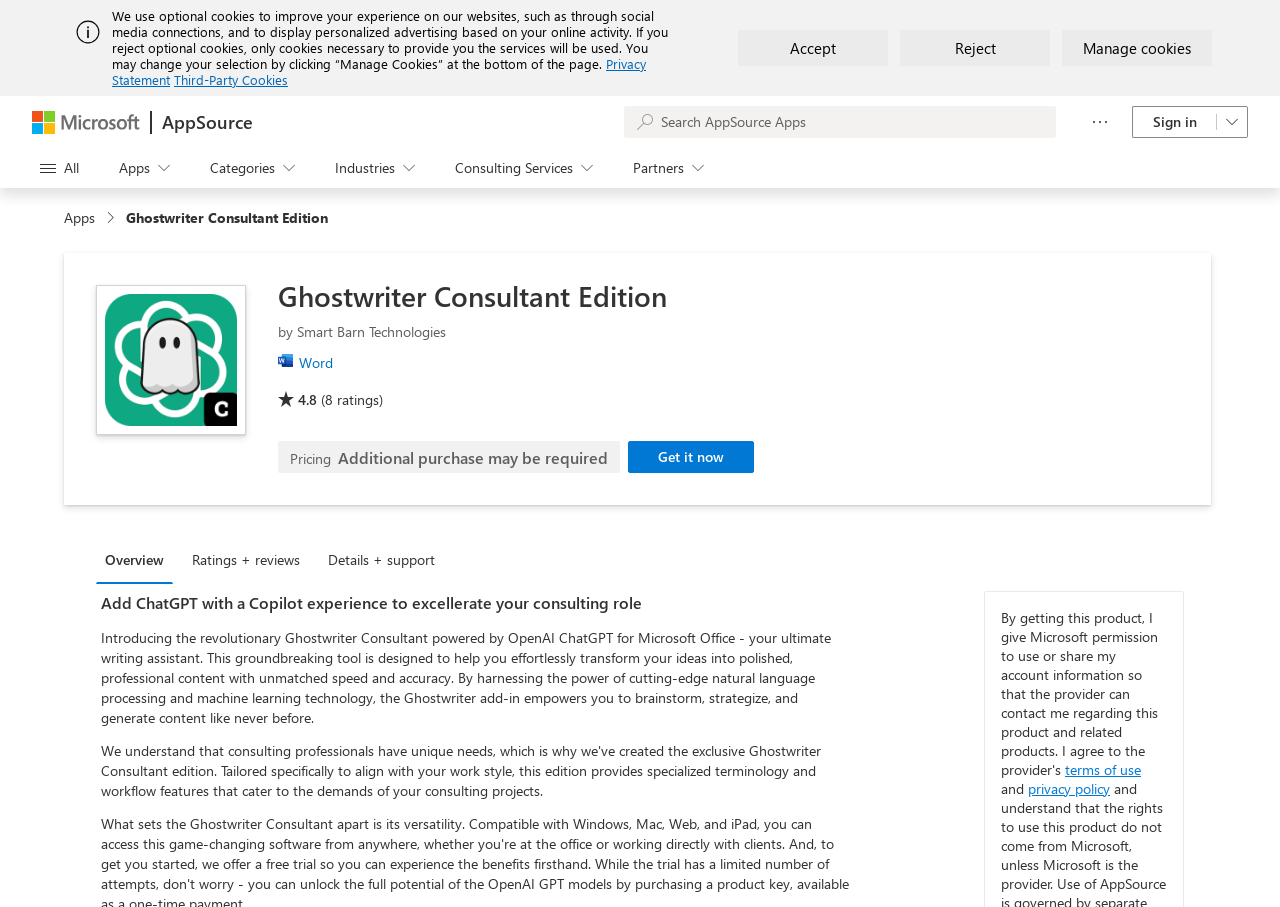Show me the bounding box coordinates of the clickable region to achieve the task as per the instruction: "Get it now".

[0.491, 0.486, 0.589, 0.521]